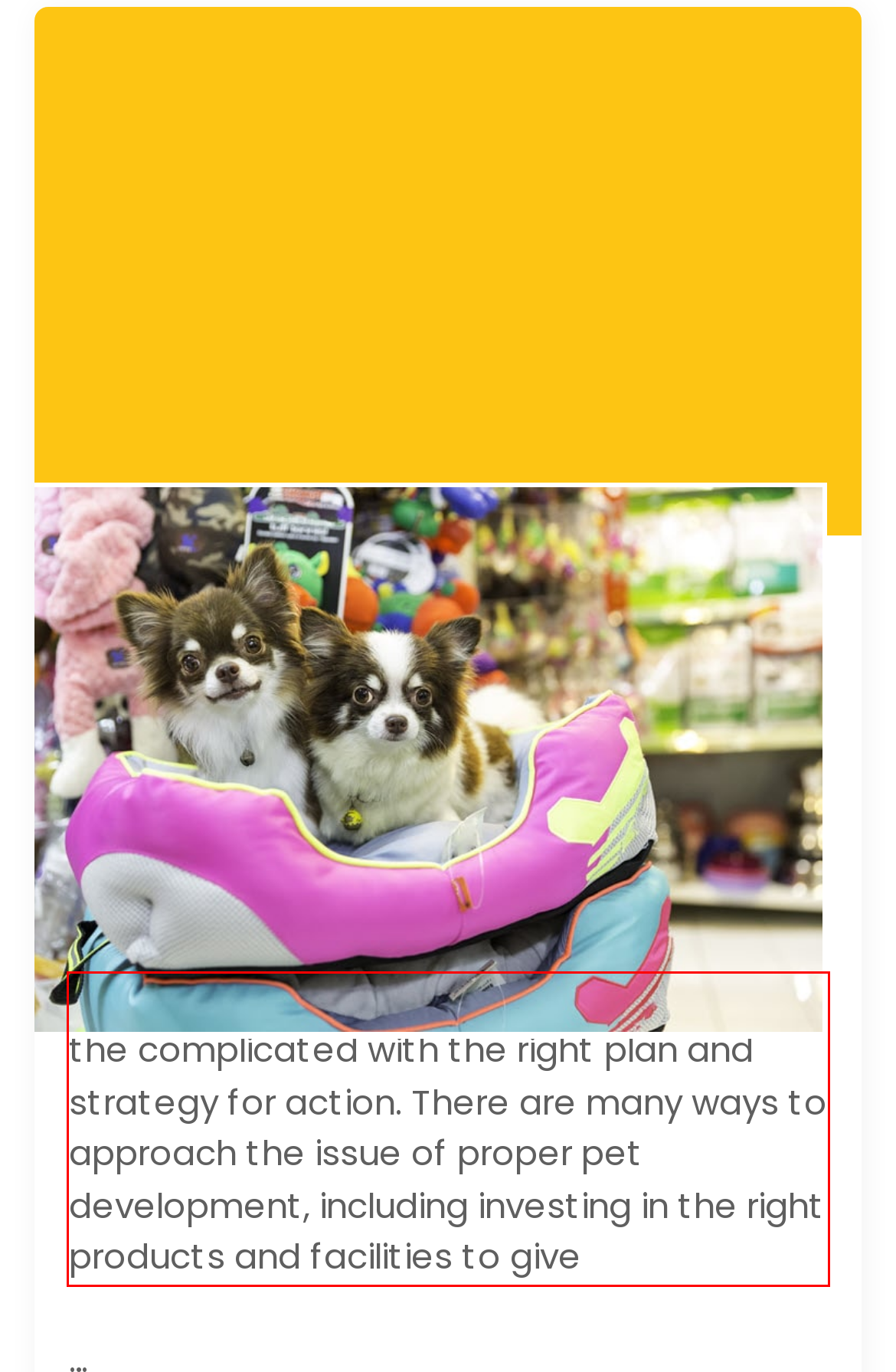Using the provided screenshot, read and generate the text content within the red-bordered area.

Looking after your pets doesn’t have to be the complicated with the right plan and strategy for action. There are many ways to approach the issue of proper pet development, including investing in the right products and facilities to give